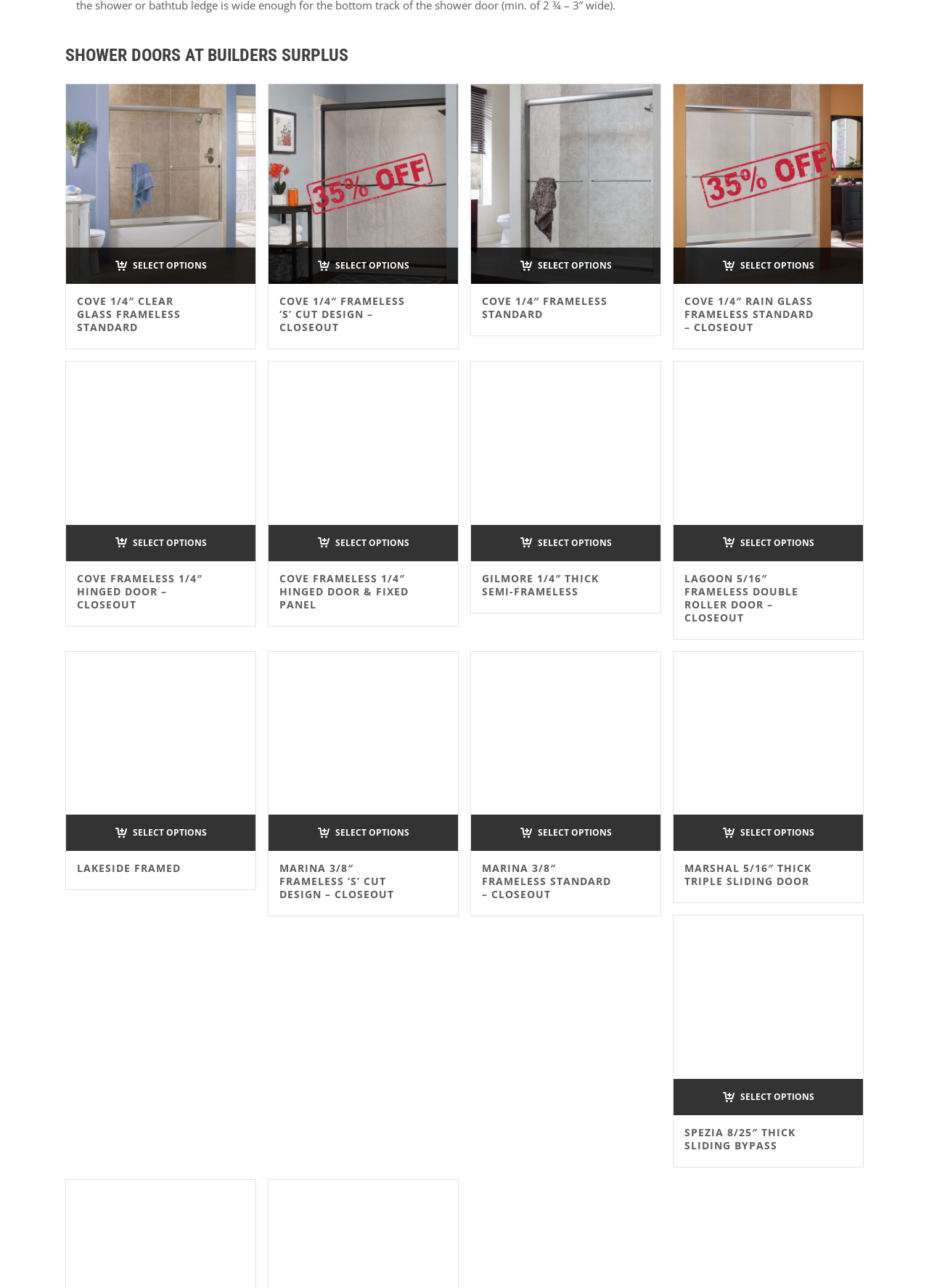Determine the bounding box for the HTML element described here: "Spezia 8/25″ Thick Sliding Bypass". The coordinates should be given as [left, top, right, bottom] with each number being a float between 0 and 1.

[0.737, 0.874, 0.856, 0.895]